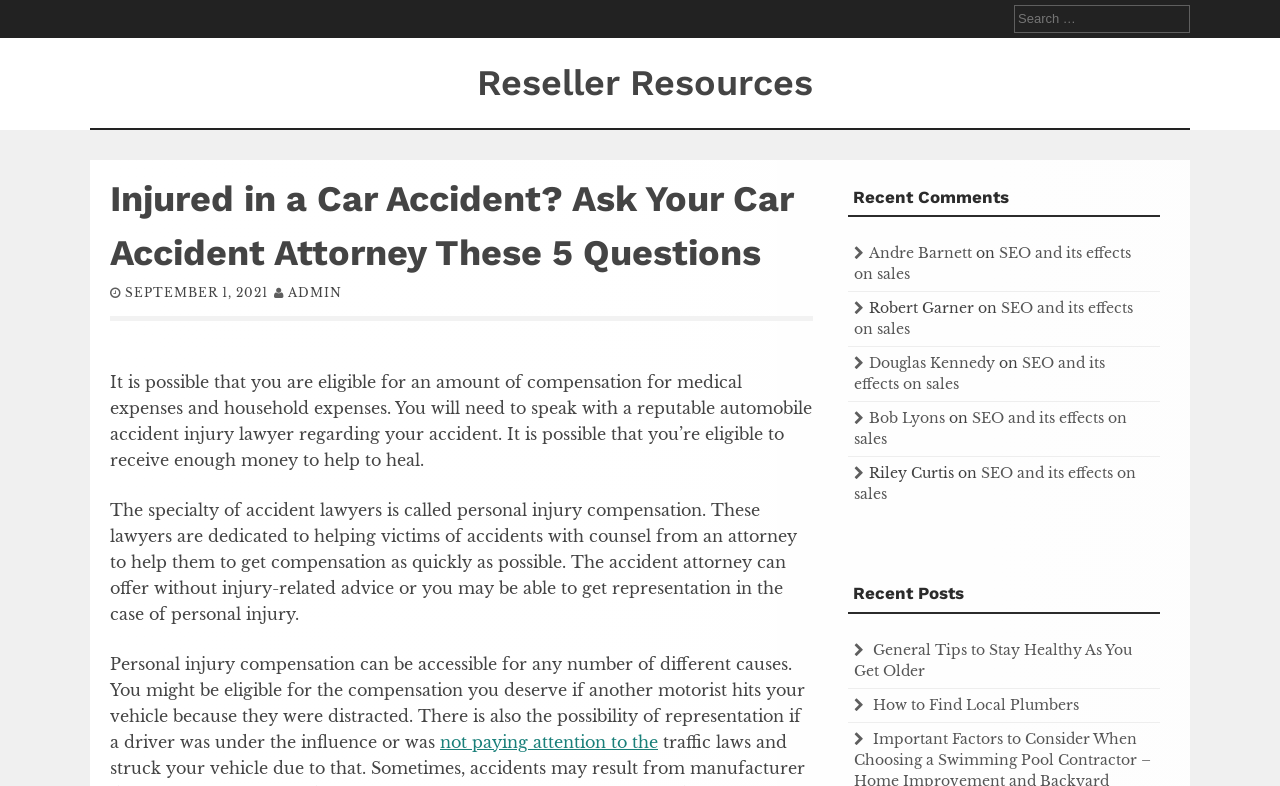What is the purpose of personal injury compensation?
Using the image as a reference, answer the question in detail.

According to the webpage, personal injury compensation is 'dedicated to helping victims of accidents with counsel from an attorney to help them to get compensation as quickly as possible', which implies that the purpose of personal injury compensation is to help victims.